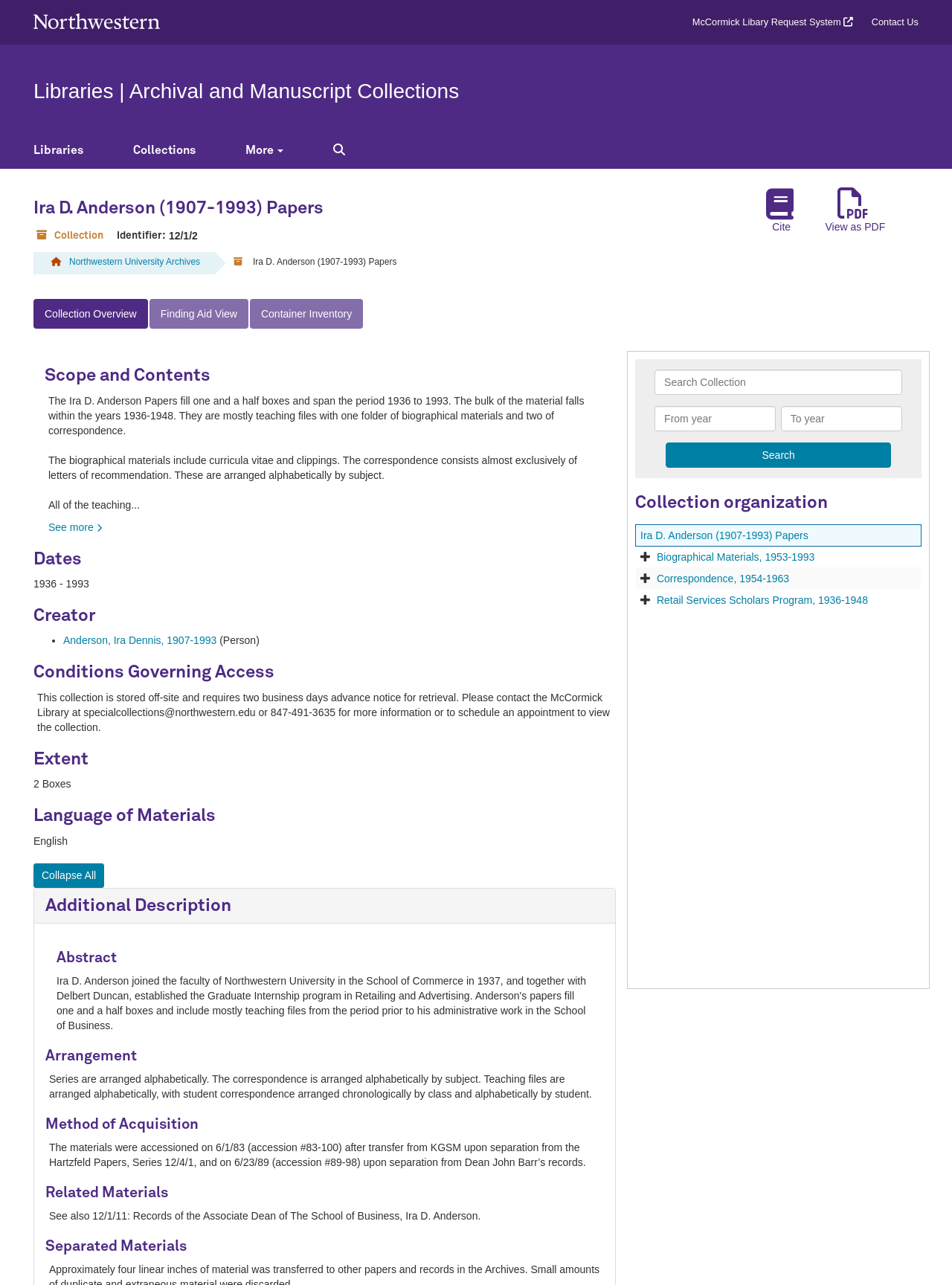Generate the text content of the main heading of the webpage.

Ira D. Anderson (1907-1993) Papers